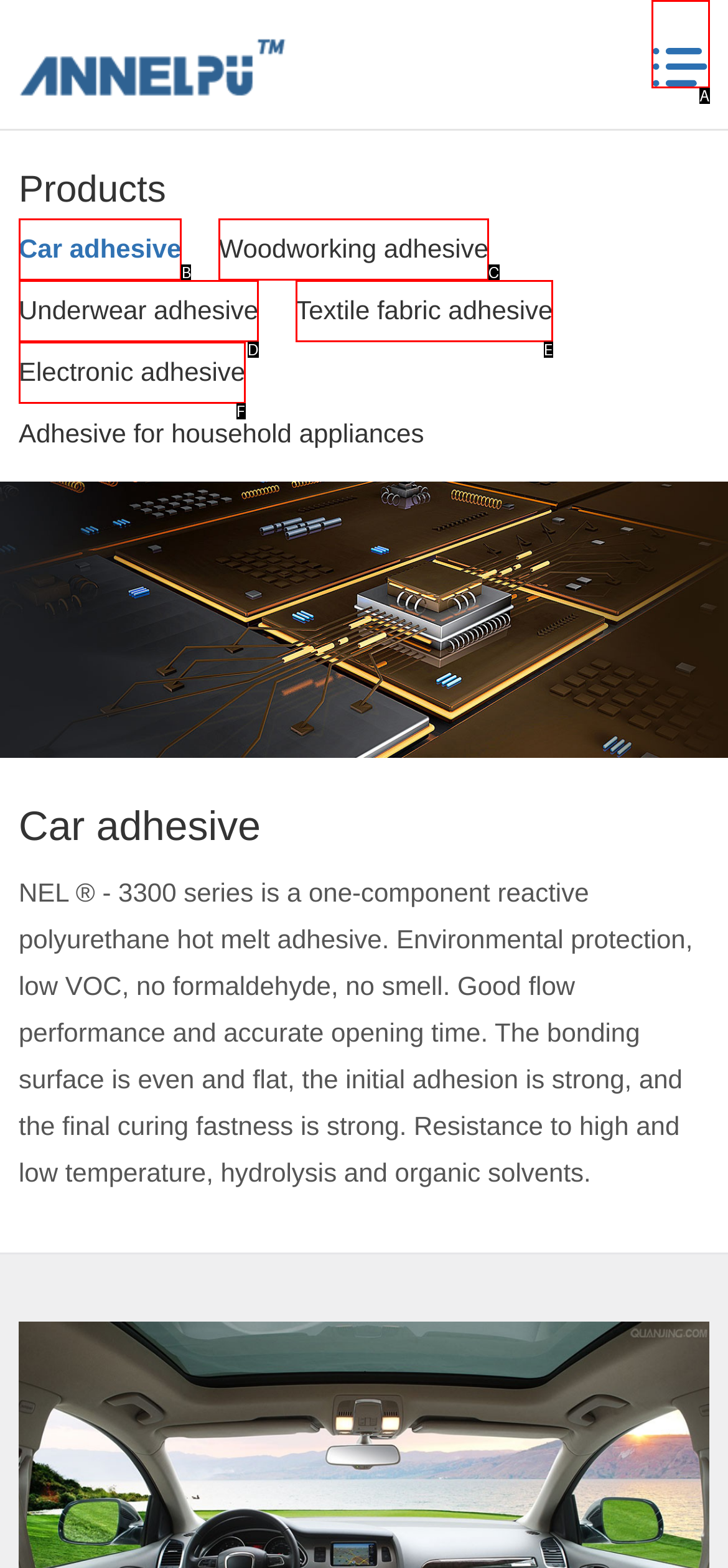Which HTML element matches the description: Textile fabric adhesive the best? Answer directly with the letter of the chosen option.

E